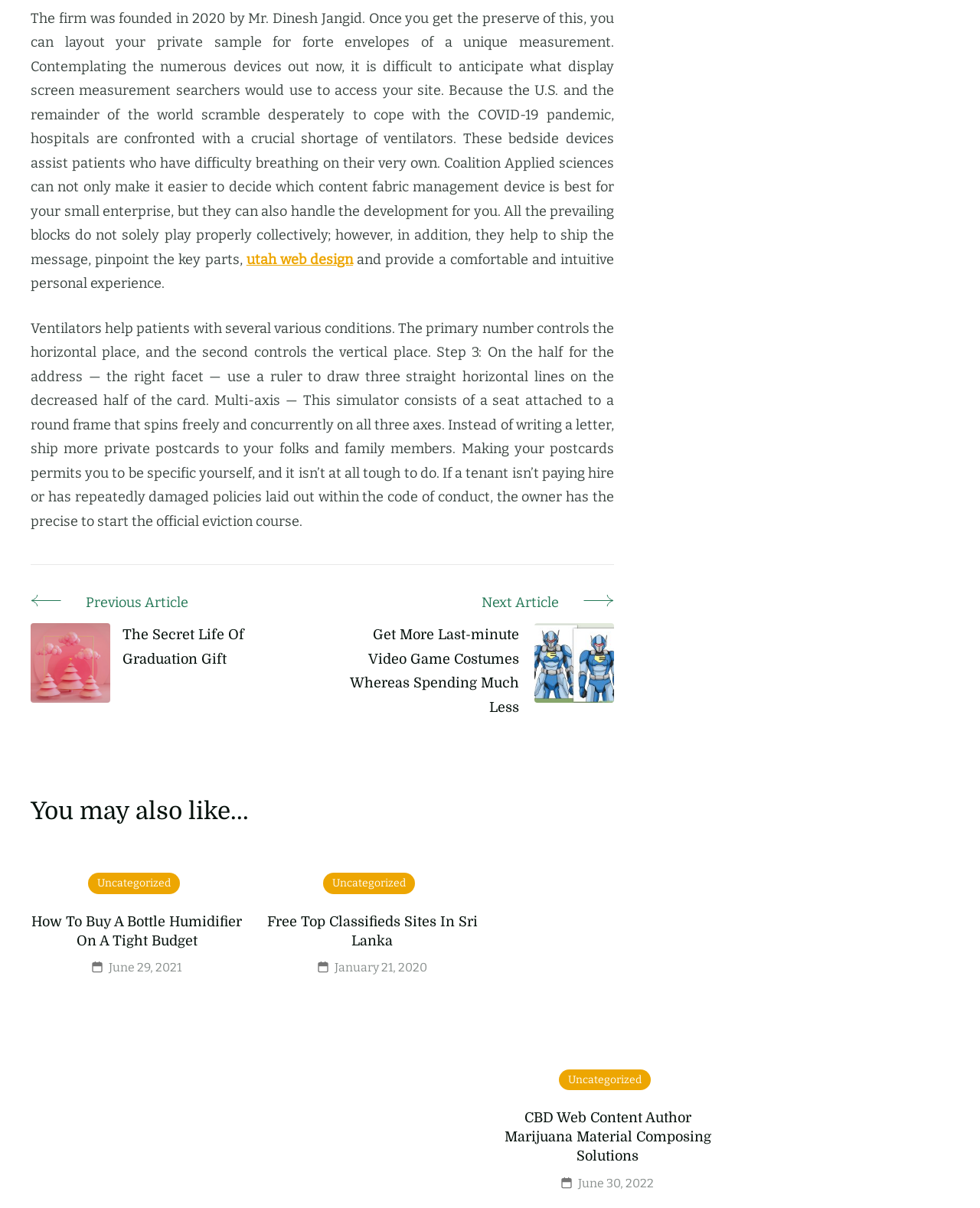Provide your answer in a single word or phrase: 
What is the date of the article 'Free Top Classifieds Sites In Sri Lanka'?

January 21, 2020